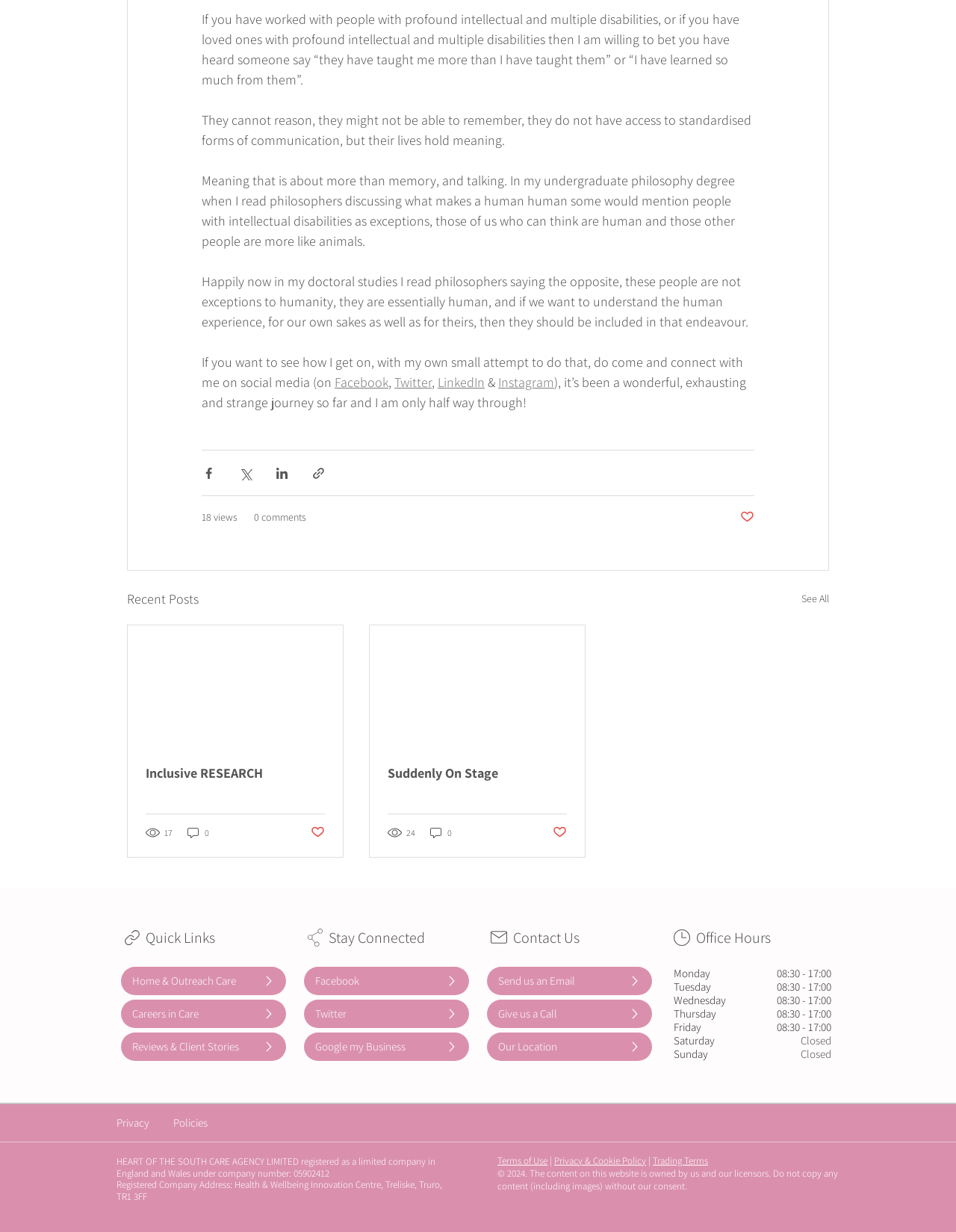Using the description: "Trading Terms", determine the UI element's bounding box coordinates. Ensure the coordinates are in the format of four float numbers between 0 and 1, i.e., [left, top, right, bottom].

[0.683, 0.937, 0.741, 0.947]